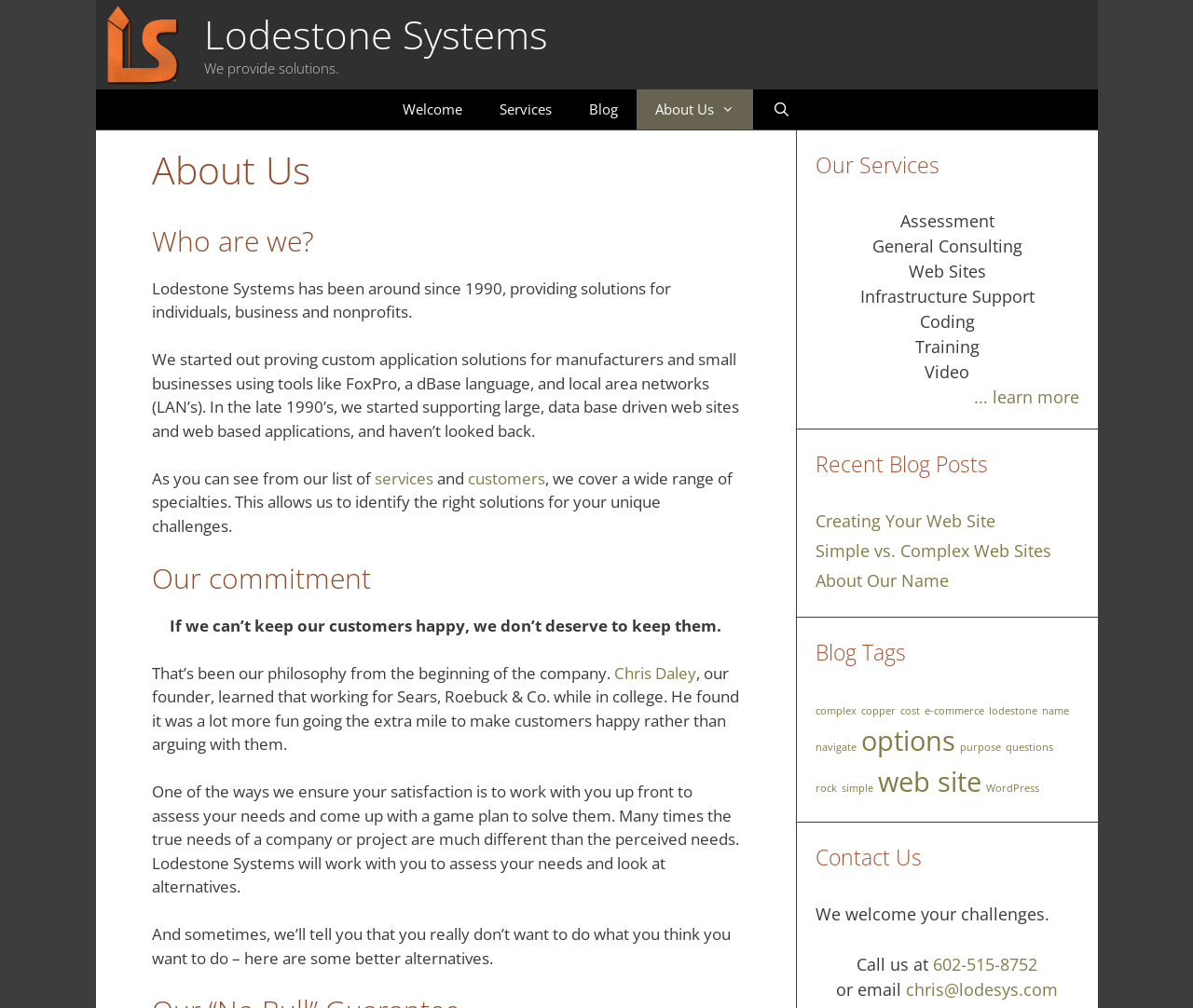What services does the company provide?
Using the image, respond with a single word or phrase.

Assessment, General Consulting, Web Sites, etc.